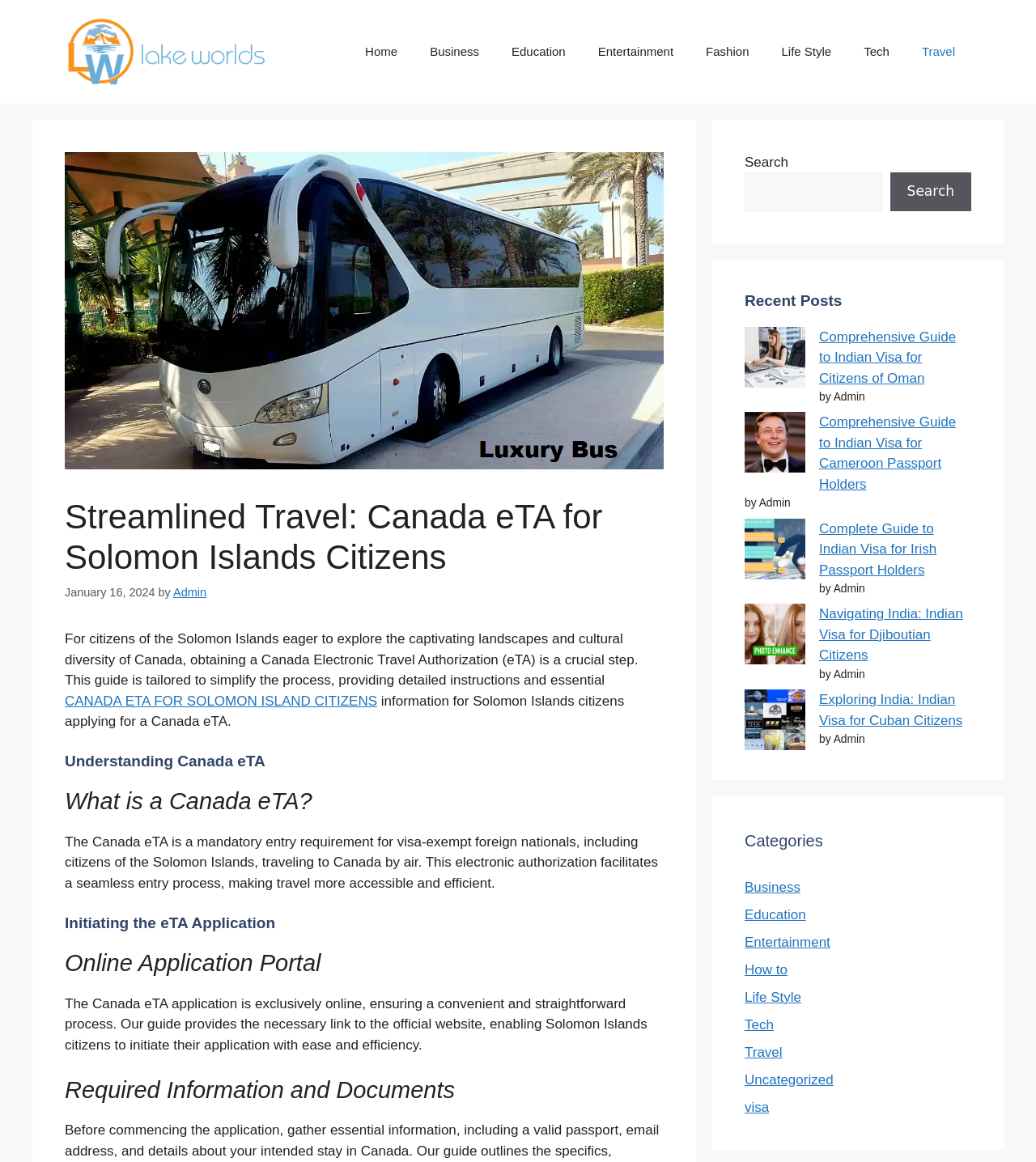Locate the bounding box coordinates of the element's region that should be clicked to carry out the following instruction: "Explore the 'Recent Posts' section". The coordinates need to be four float numbers between 0 and 1, i.e., [left, top, right, bottom].

[0.719, 0.251, 0.938, 0.267]